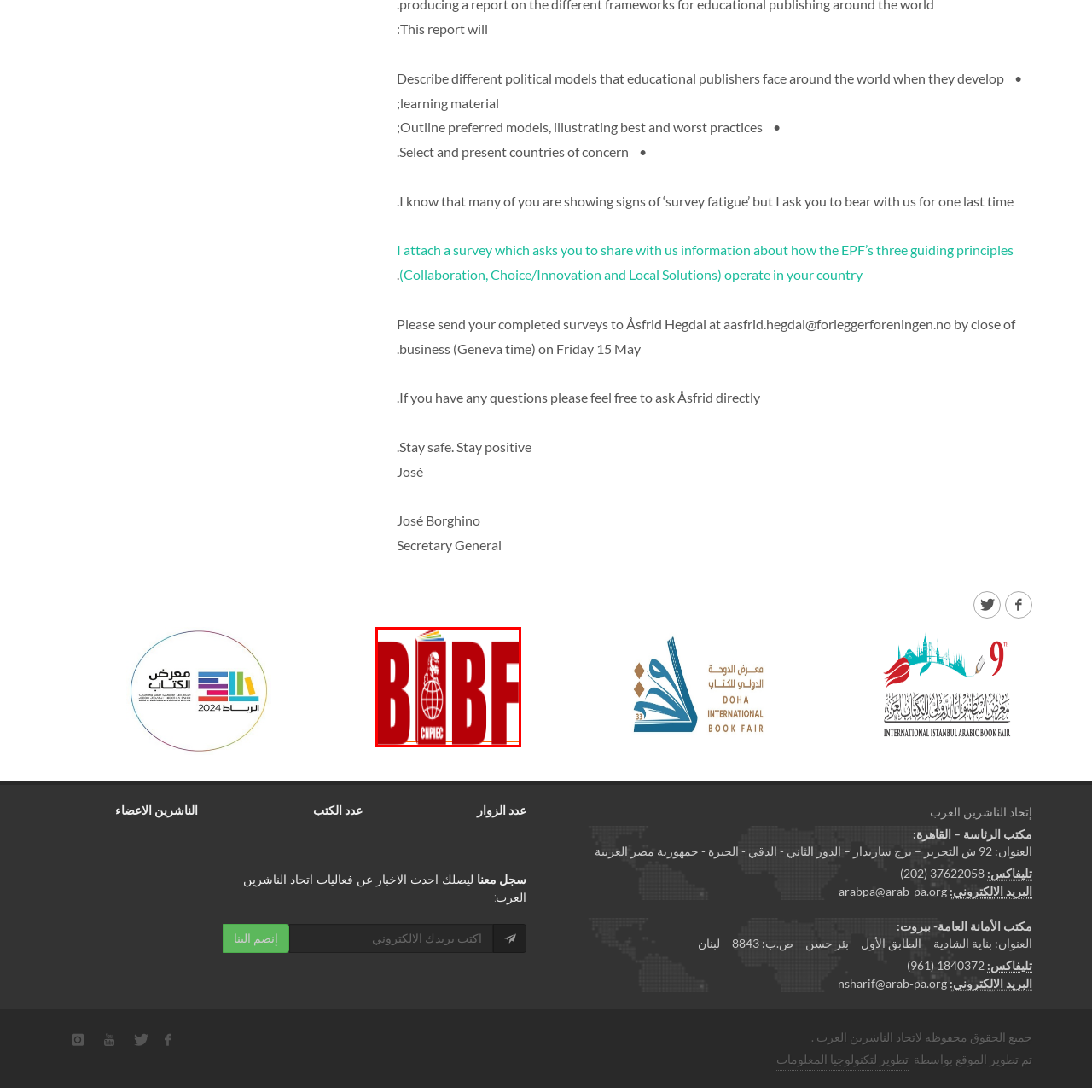What is the globe symbolizing?
Study the image framed by the red bounding box and answer the question in detail, relying on the visual clues provided.

The stylized depiction of a globe at the center of the logo symbolizes international reach, indicating that the organization has a global presence or scope.